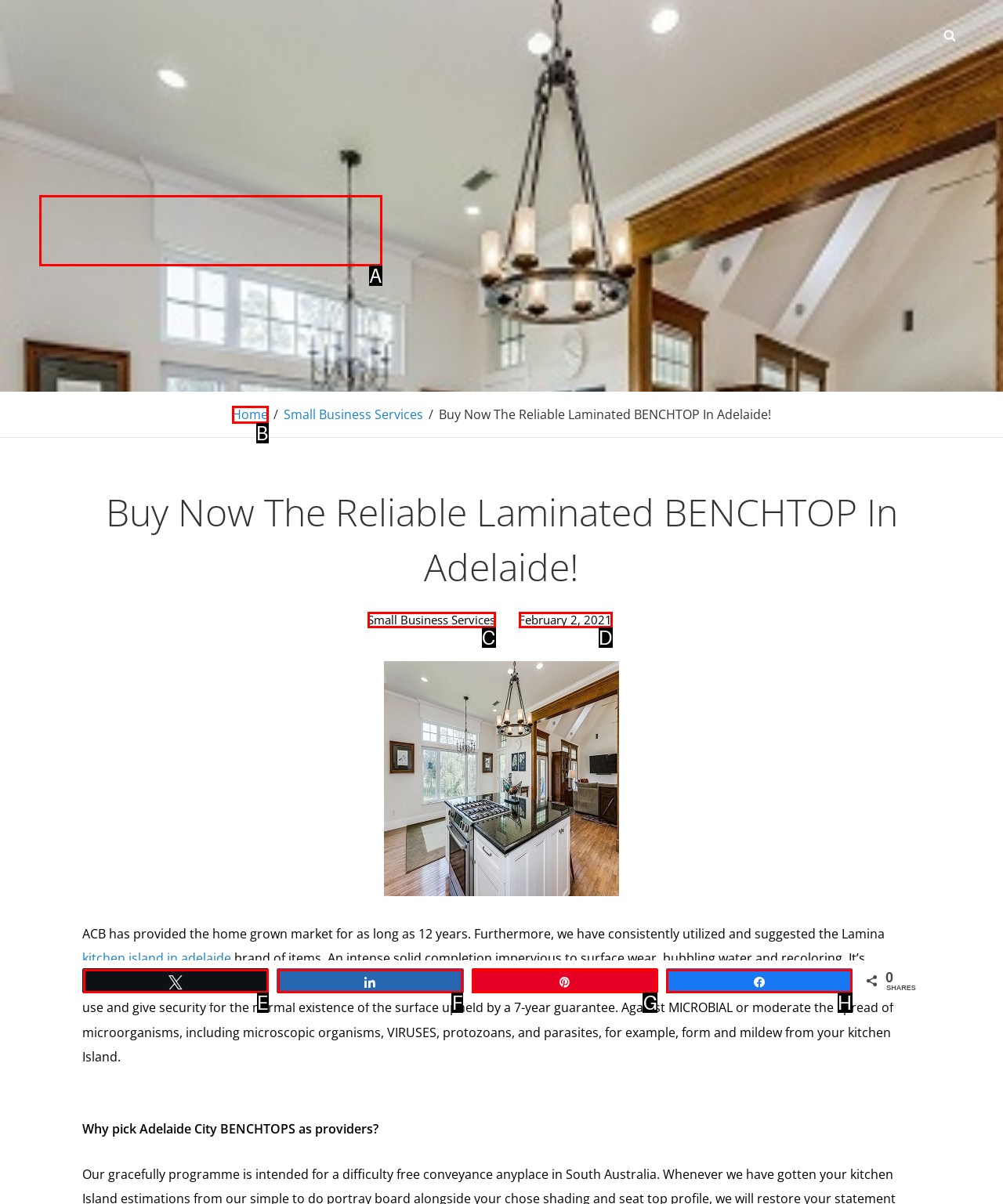Find the option that matches this description: February 2, 2021
Provide the corresponding letter directly.

D